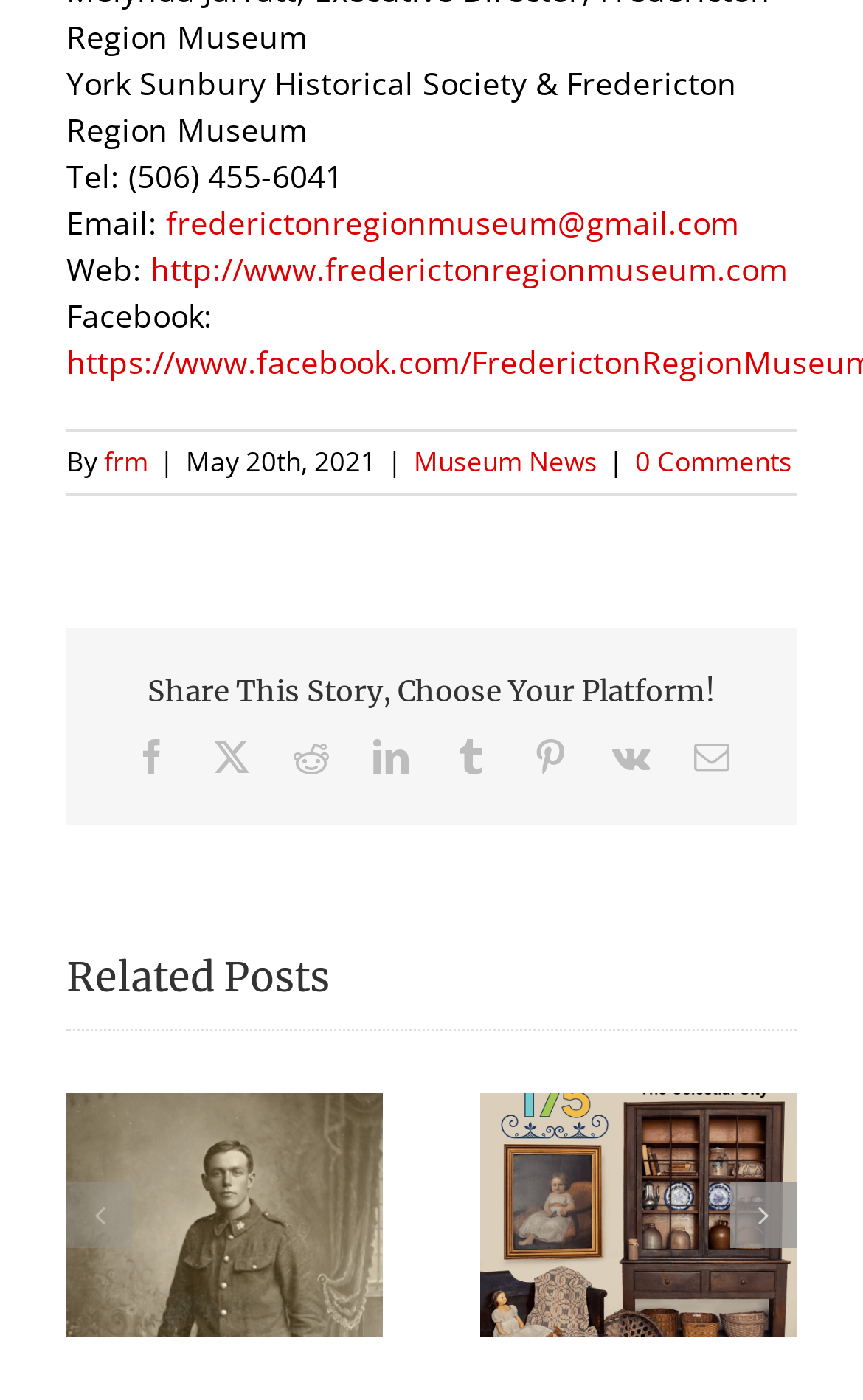Please indicate the bounding box coordinates of the element's region to be clicked to achieve the instruction: "View related posts". Provide the coordinates as four float numbers between 0 and 1, i.e., [left, top, right, bottom].

[0.077, 0.677, 0.923, 0.72]